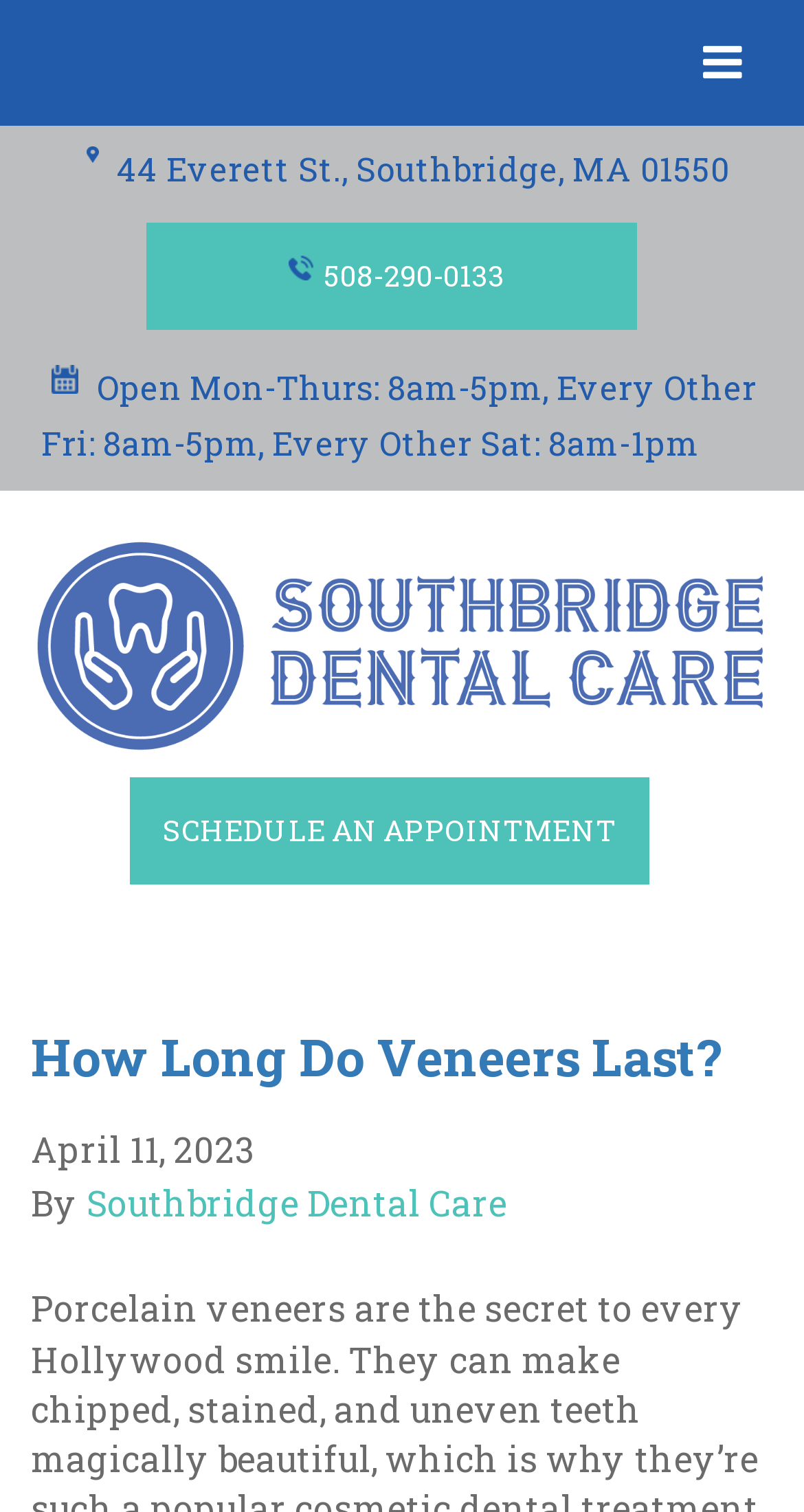Answer the question in one word or a short phrase:
When was the latest blog post published?

April 11, 2023